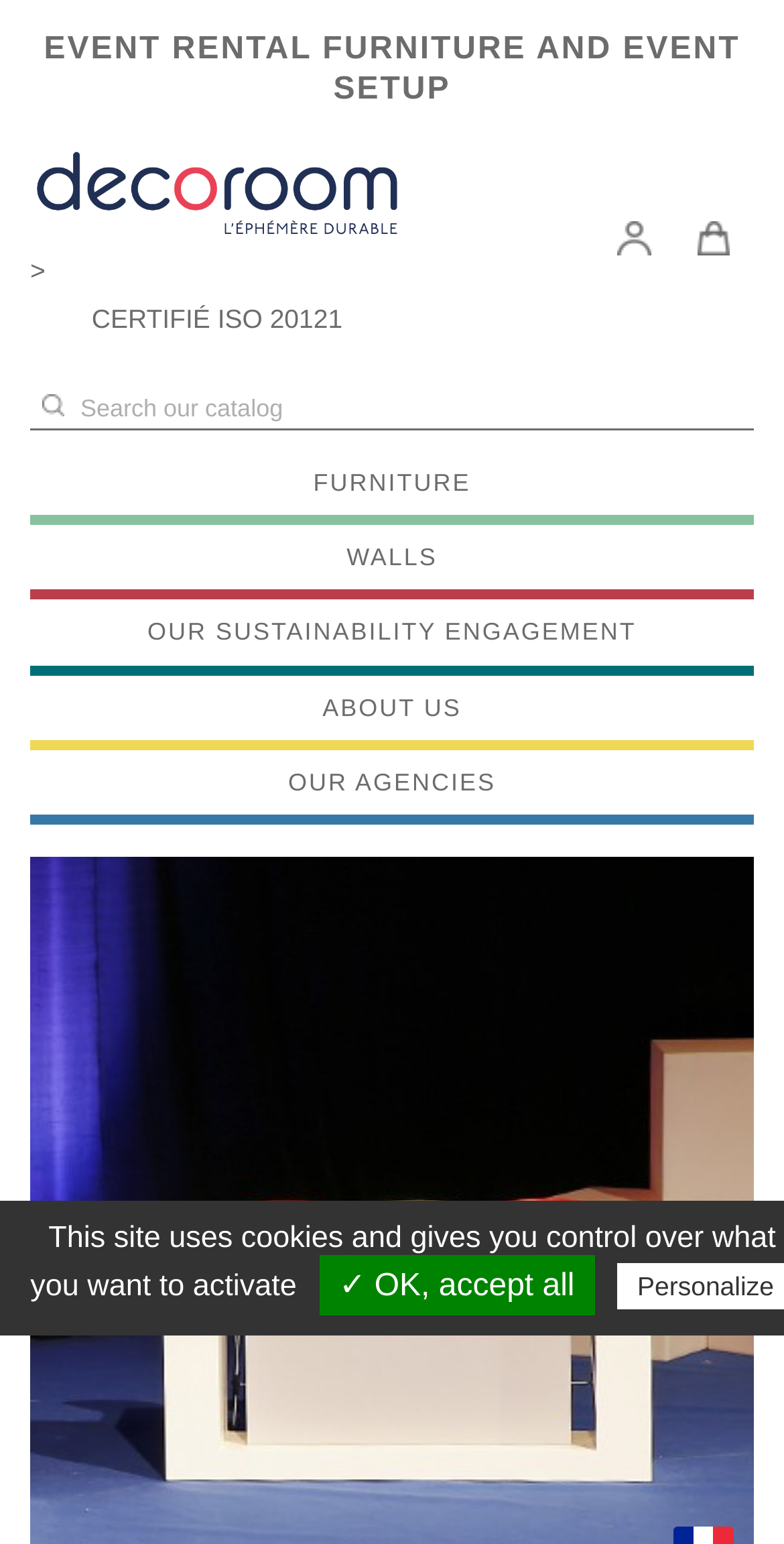How many main categories are there in the navigation menu?
Refer to the image and provide a thorough answer to the question.

The navigation menu is located at the top of the webpage and contains links to 'FURNITURE', 'WALLS', 'OUR SUSTAINABILITY ENGAGEMENT', 'ABOUT US', and 'OUR AGENCIES'. There are 6 main categories in total.